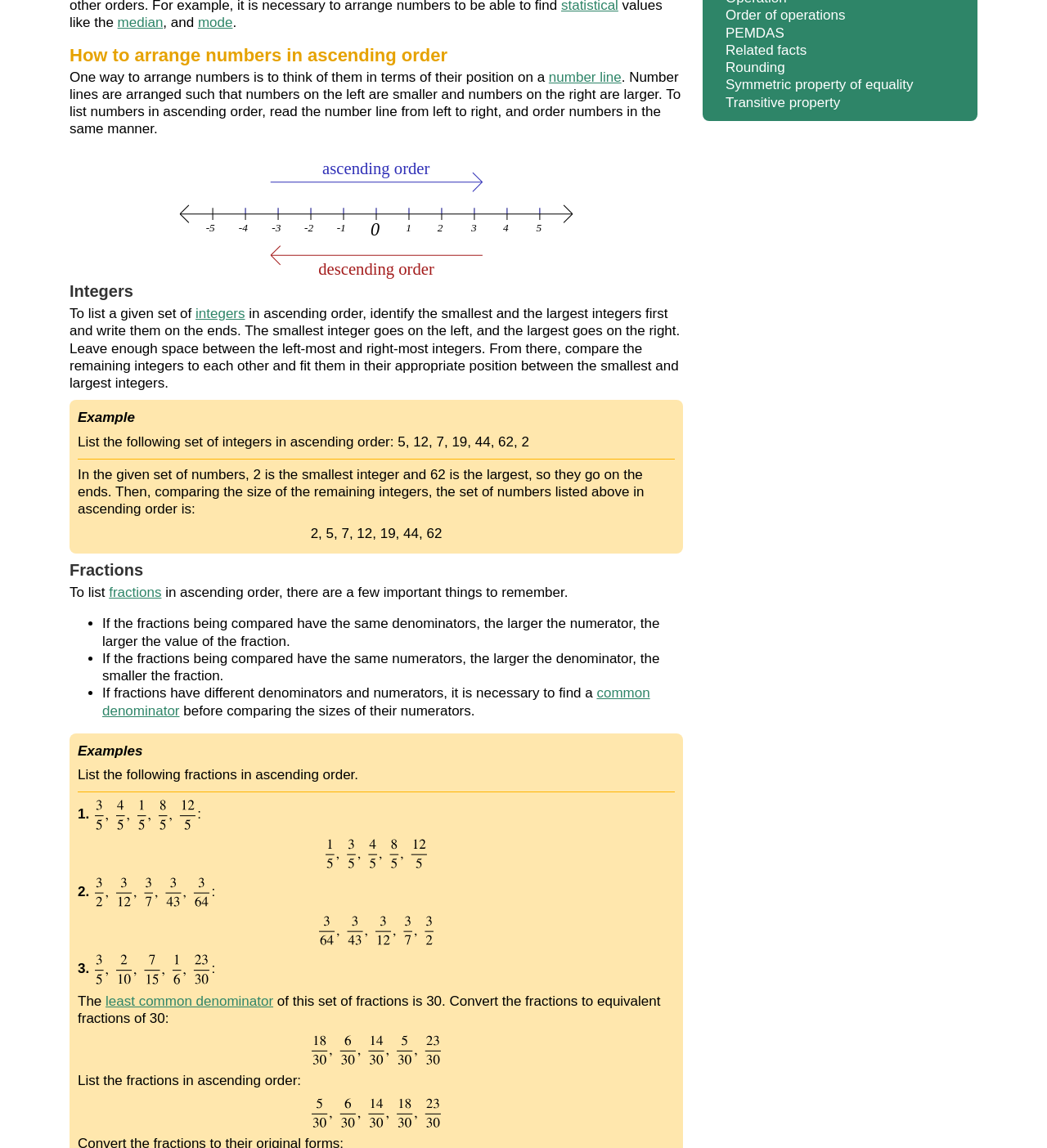Extract the bounding box coordinates for the UI element described as: "Order of operations".

[0.693, 0.007, 0.807, 0.02]